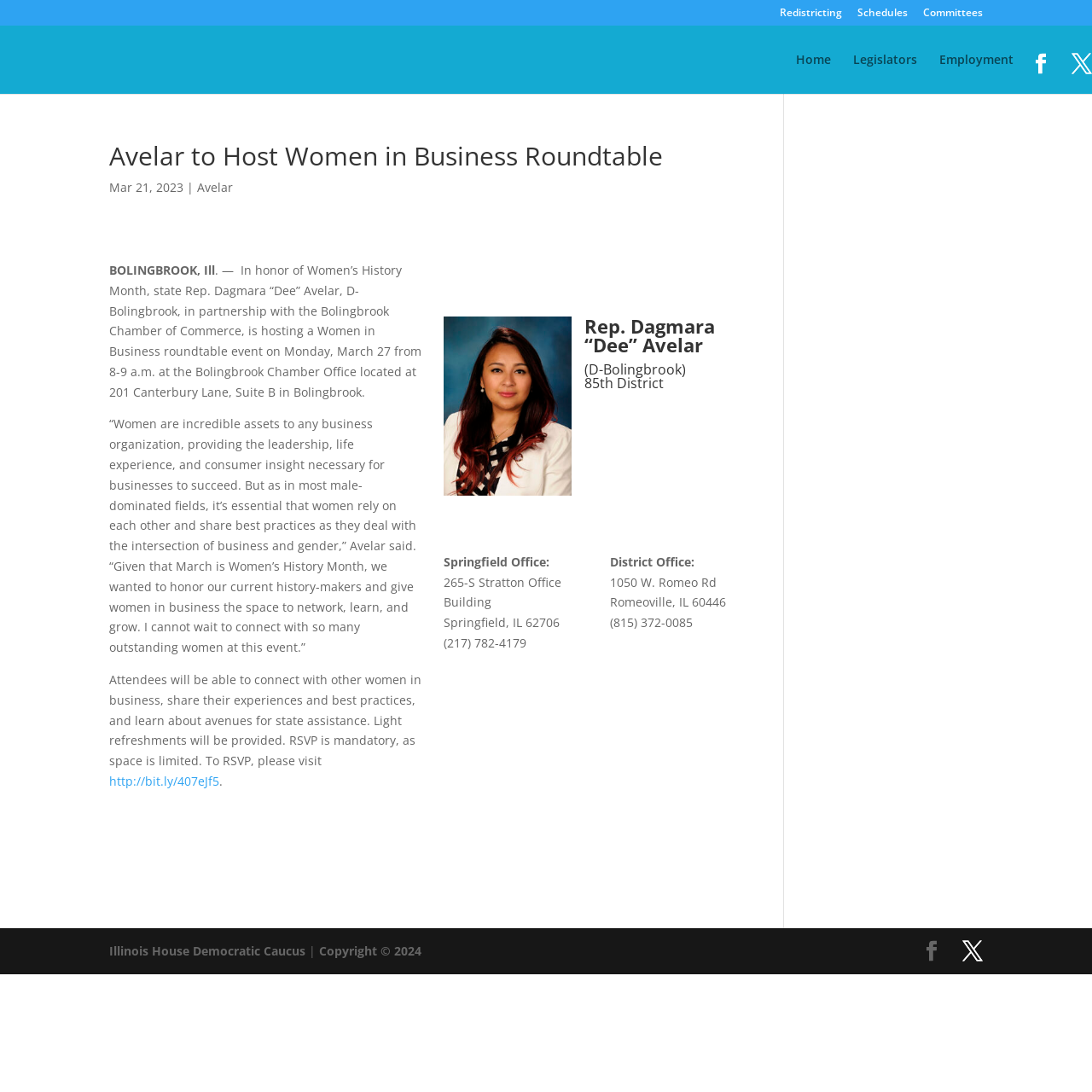Determine the bounding box coordinates of the area to click in order to meet this instruction: "Click on the 'Legislators' link".

[0.781, 0.049, 0.84, 0.086]